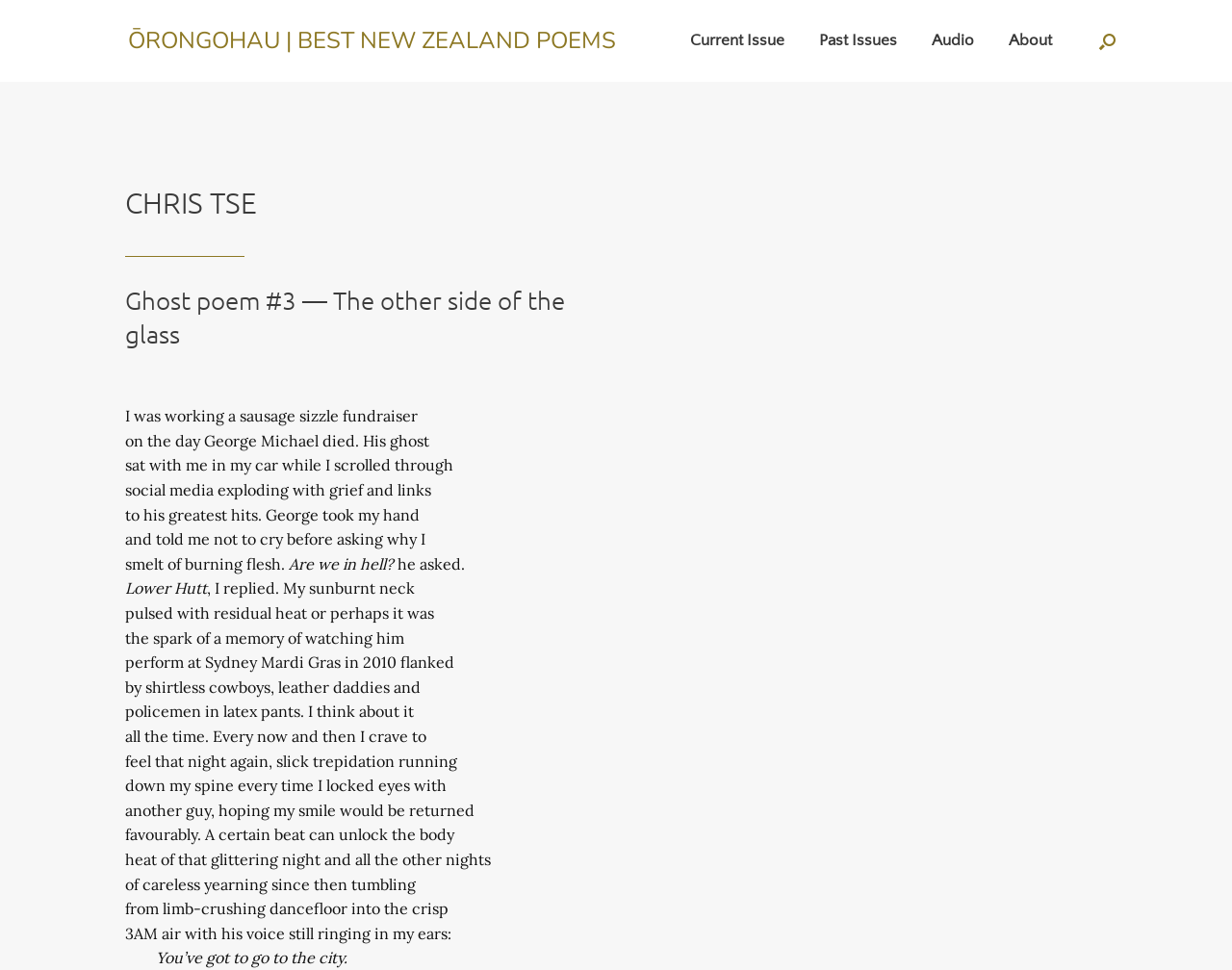What is the theme of the poem?
Using the image as a reference, give an elaborate response to the question.

The question asks for the theme of the poem. By looking at the webpage, we can see that the poem explores the theme of memory and yearning, which is indicated by the language and imagery used in the poem, such as the speaker's recollection of a past event and their desire to relive it.